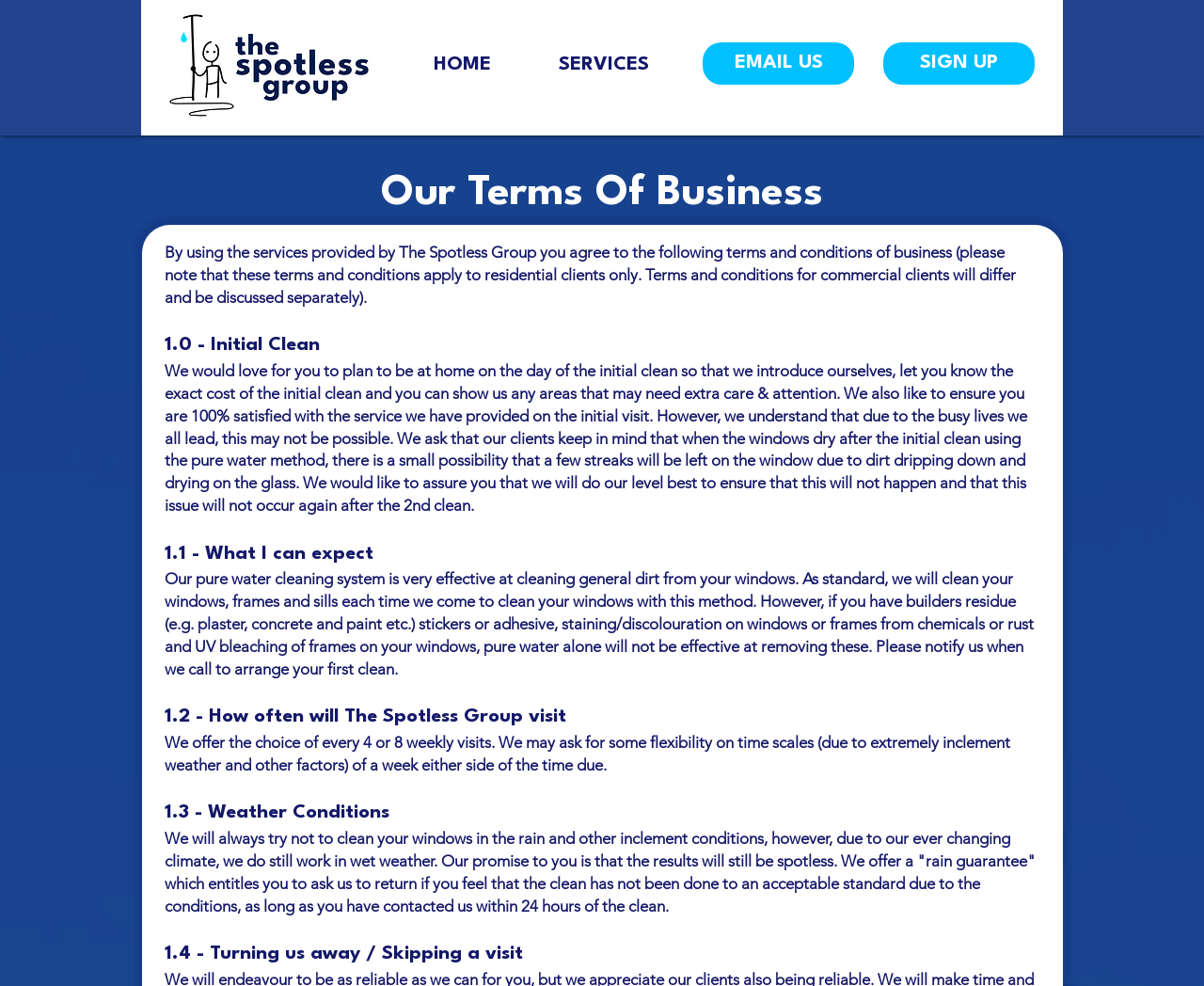How often can I expect The Spotless Group to visit? Observe the screenshot and provide a one-word or short phrase answer.

Every 4 or 8 weeks